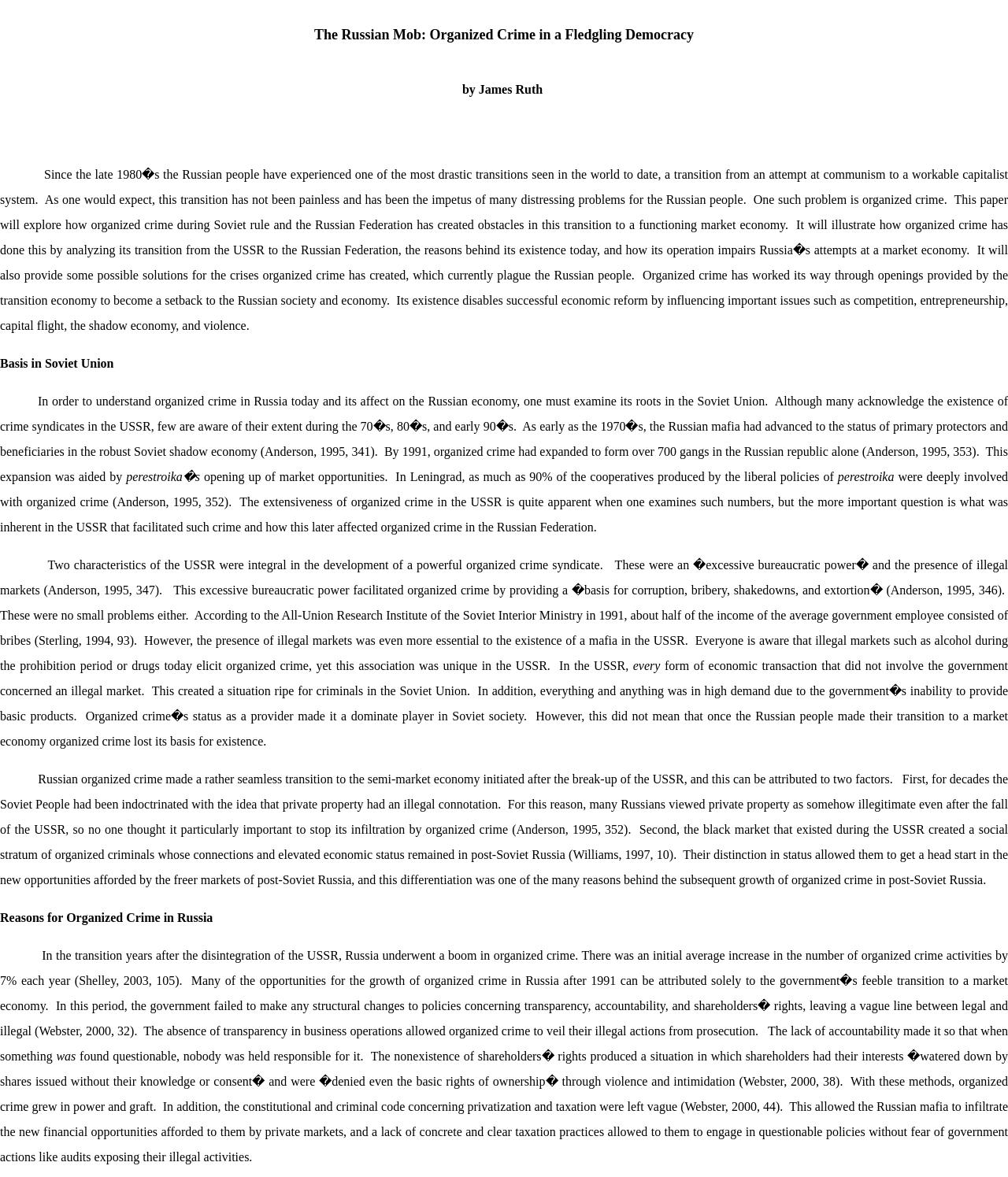What is the reason for the growth of organized crime in Russia?
Answer the question with as much detail as possible.

I found the reason for the growth of organized crime in Russia by reading the article, which suggests that the government's failure to make structural changes to policies concerning transparency, accountability, and shareholders' rights created an environment conducive to the growth of organized crime.